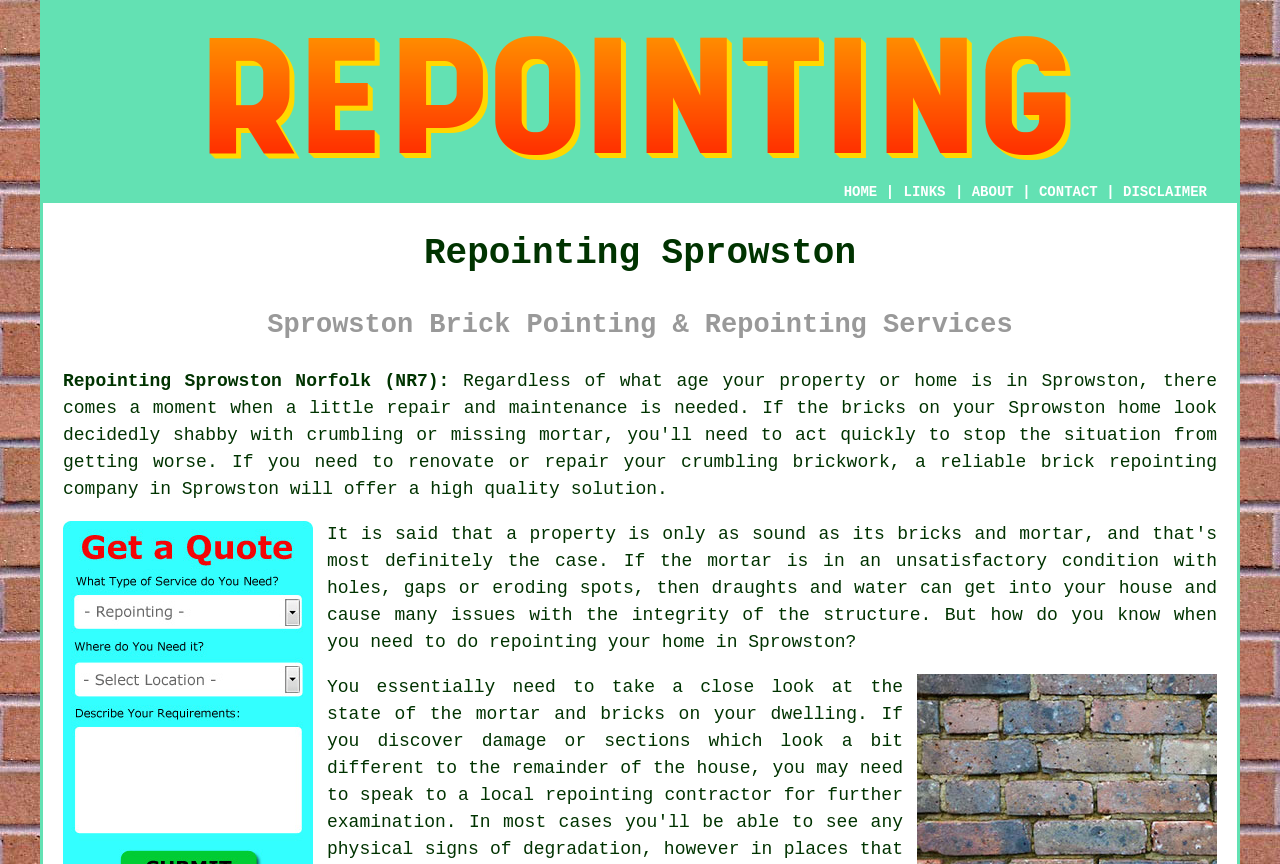Refer to the image and provide a thorough answer to this question:
What is the purpose of repointing?

According to the webpage, repointing is necessary when the mortar is in an unsatisfactory condition with holes, gaps, or eroding spots. If not addressed, this can lead to draughts and water getting into the house and causing issues with the structure's integrity. Therefore, the purpose of repointing is to prevent these problems from occurring.